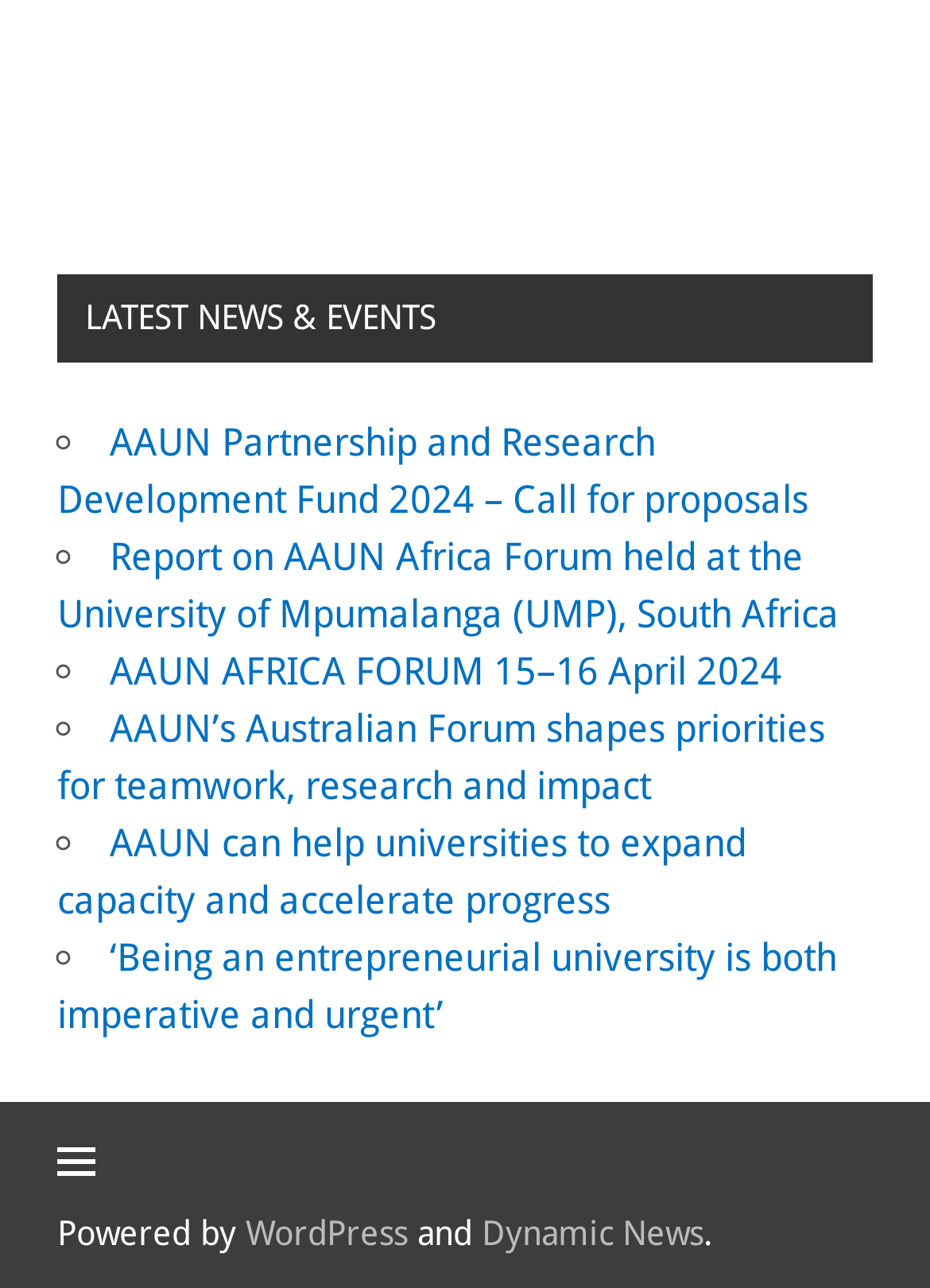Determine the bounding box coordinates of the clickable region to follow the instruction: "Visit the WordPress website".

[0.264, 0.943, 0.438, 0.972]